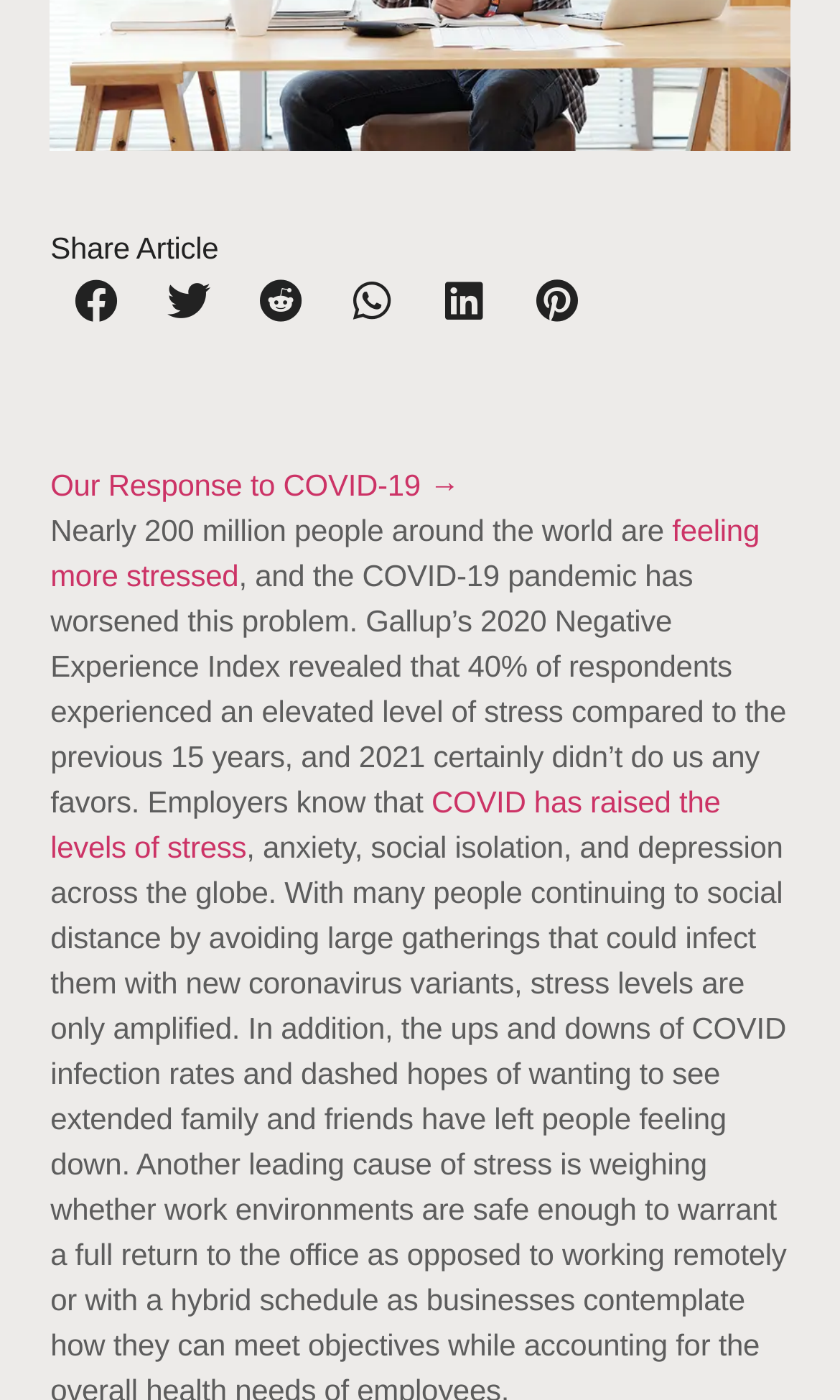Please identify the bounding box coordinates of the element that needs to be clicked to perform the following instruction: "Learn about membership".

None